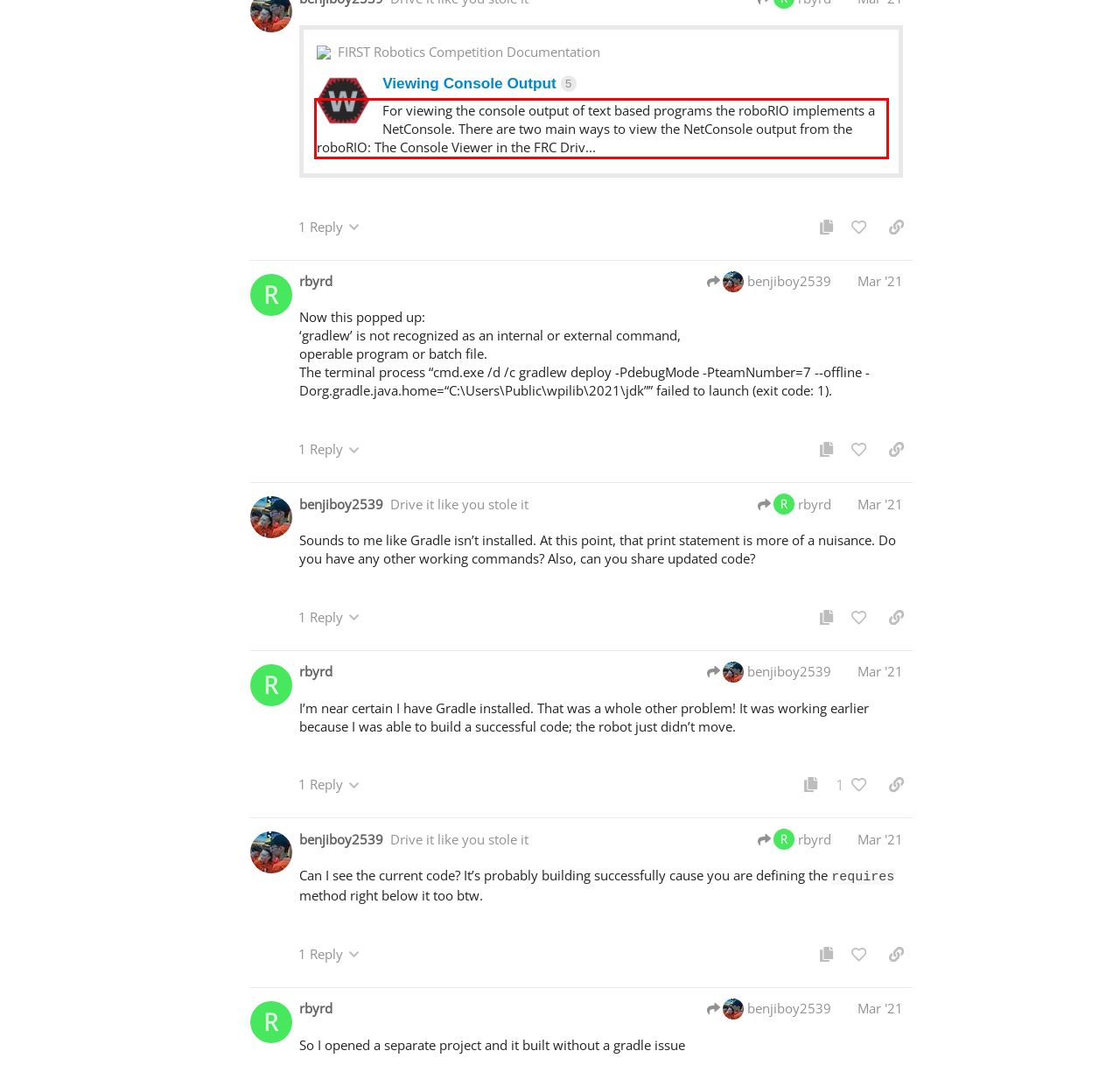From the given screenshot of a webpage, identify the red bounding box and extract the text content within it.

For viewing the console output of text based programs the roboRIO implements a NetConsole. There are two main ways to view the NetConsole output from the roboRIO: The Console Viewer in the FRC Driv...